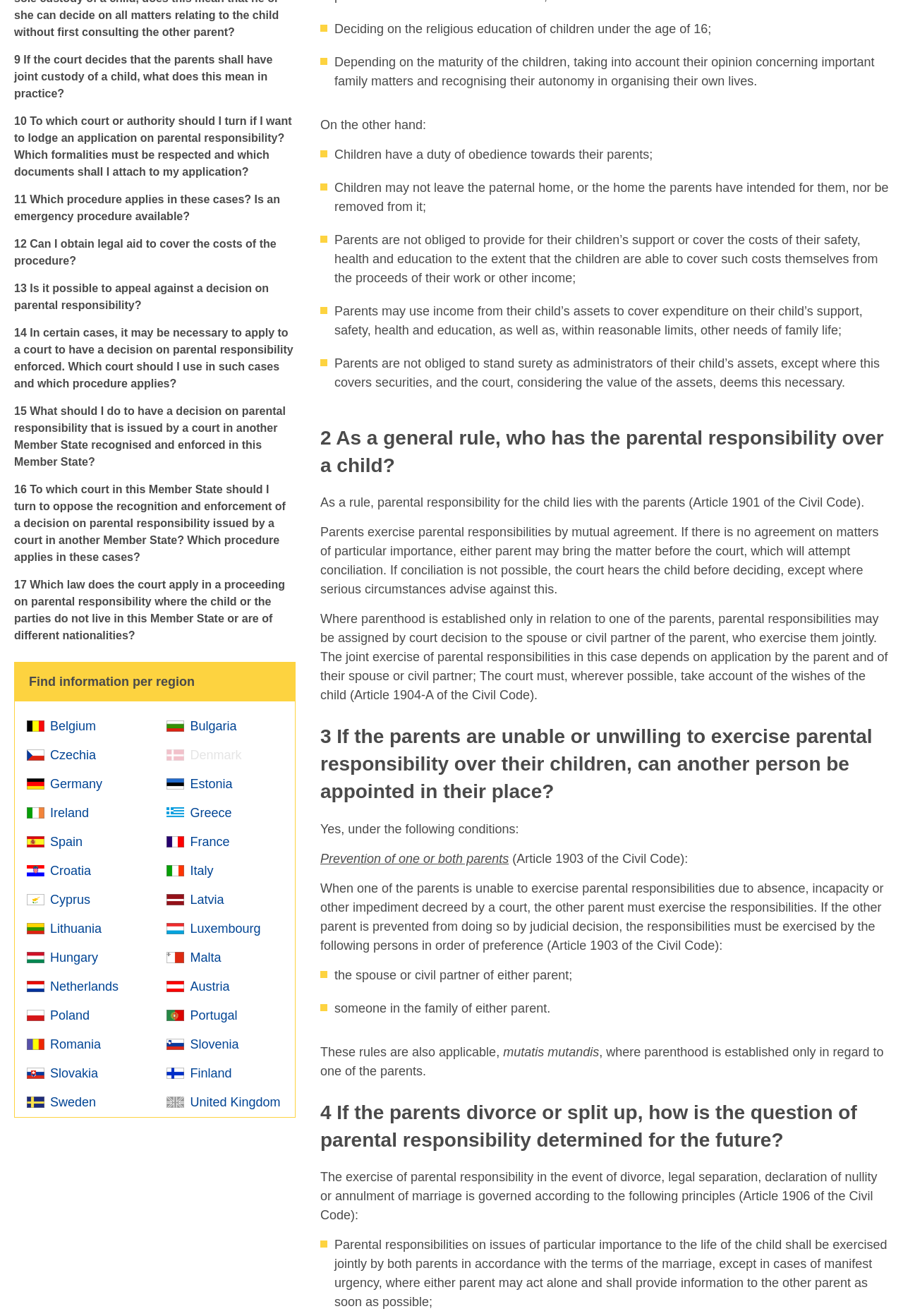Given the element description alt="Thrive Insider", identify the bounding box coordinates for the UI element on the webpage screenshot. The format should be (top-left x, top-left y, bottom-right x, bottom-right y), with values between 0 and 1.

None